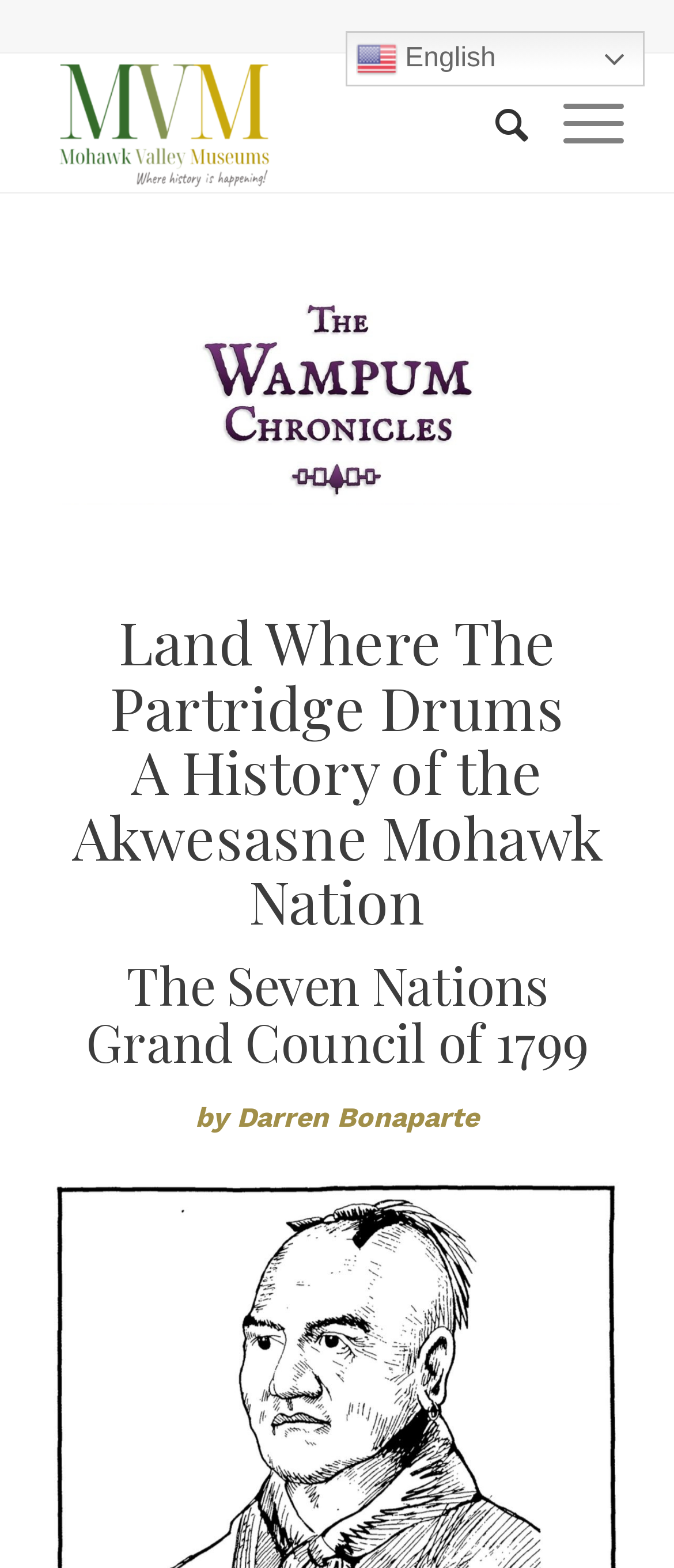Please identify the coordinates of the bounding box that should be clicked to fulfill this instruction: "Search the website".

[0.684, 0.034, 0.784, 0.122]